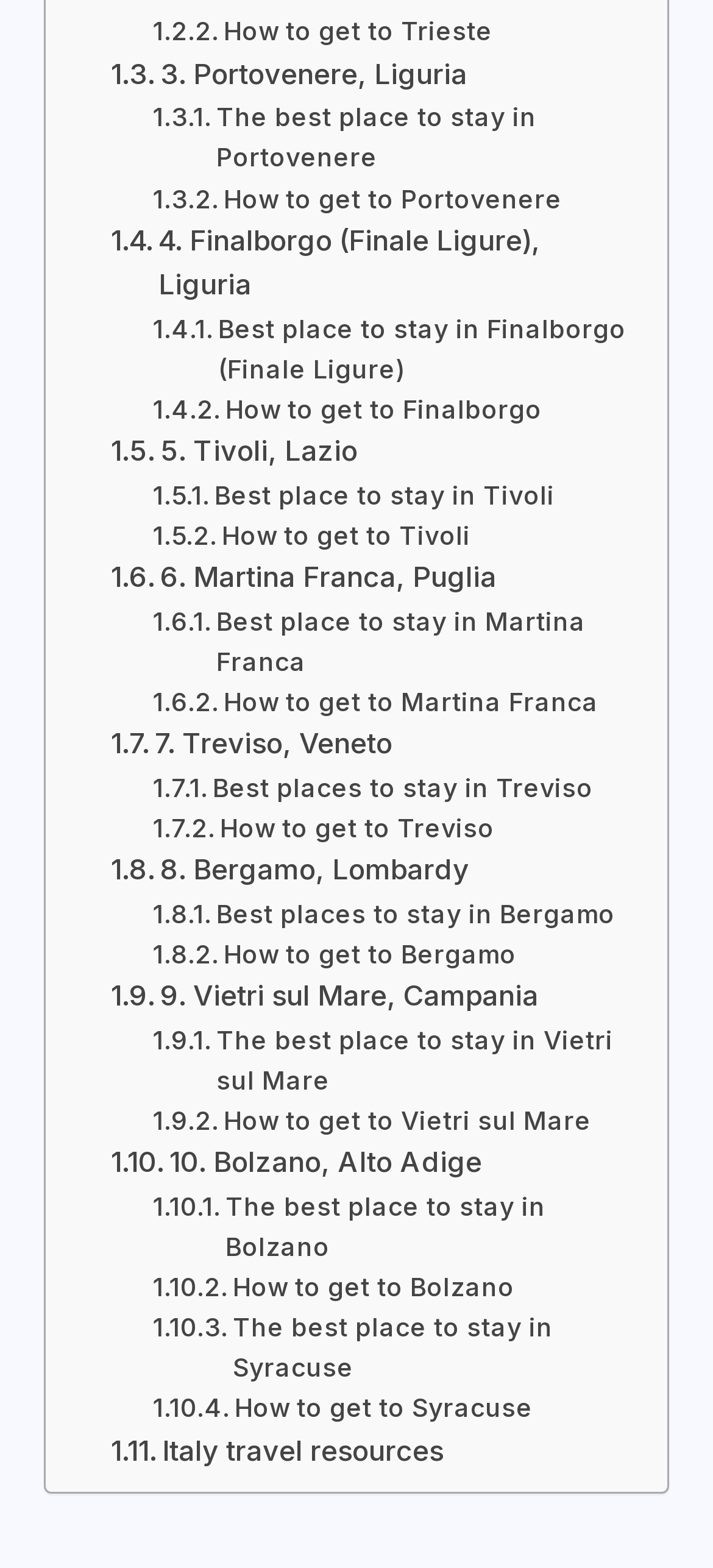Give the bounding box coordinates for the element described by: "7. Treviso, Veneto".

[0.155, 0.475, 0.551, 0.503]